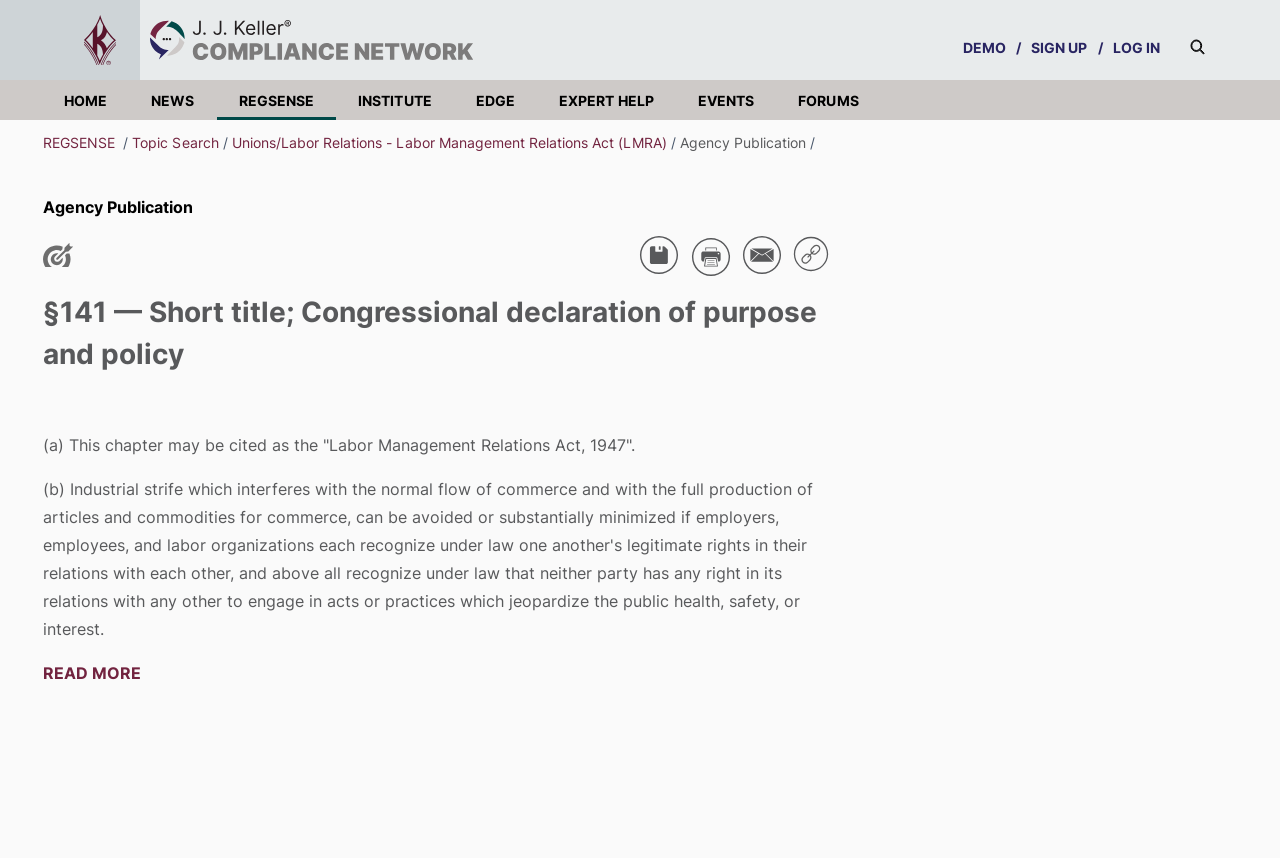Determine the bounding box coordinates for the clickable element required to fulfill the instruction: "Click the LOG IN link". Provide the coordinates as four float numbers between 0 and 1, i.e., [left, top, right, bottom].

[0.869, 0.046, 0.906, 0.065]